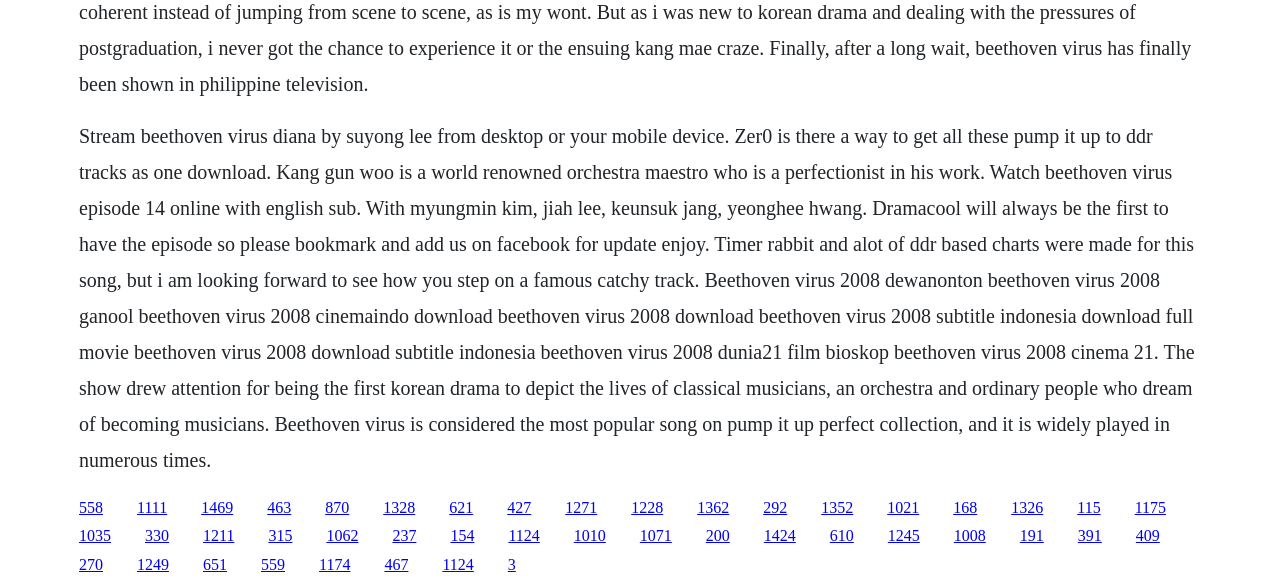What is the name of the website that will always be the first to have the episode?
Look at the image and respond with a one-word or short-phrase answer.

Dramacool